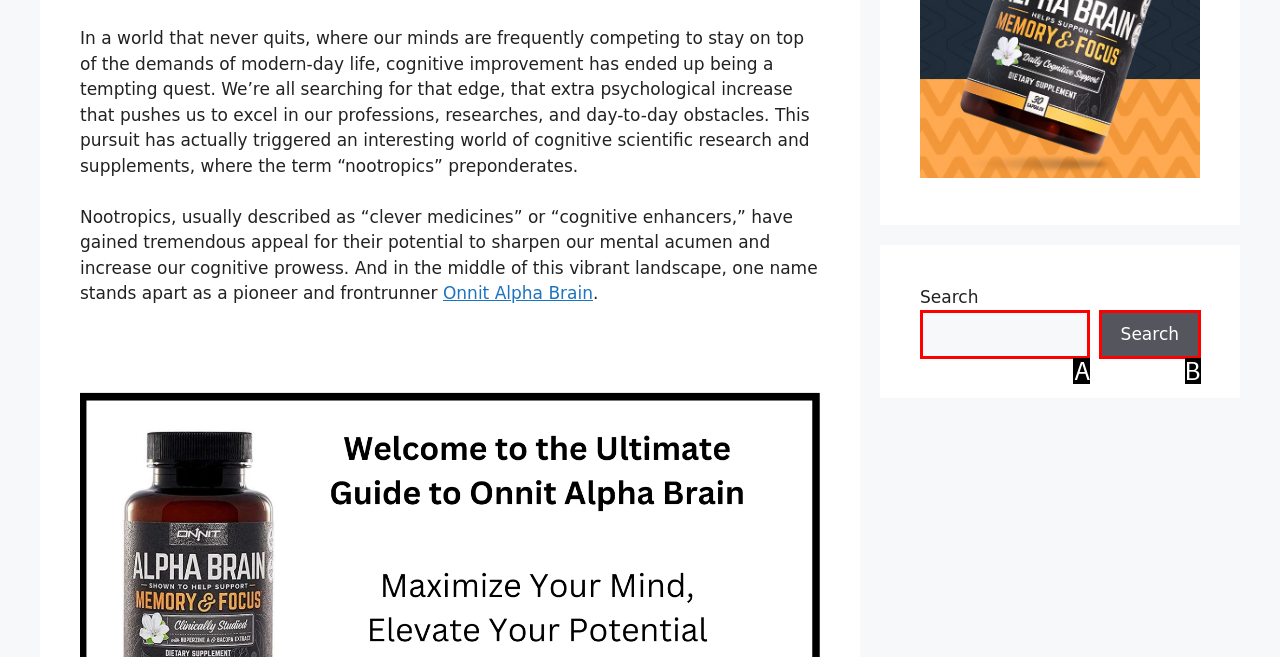From the provided options, which letter corresponds to the element described as: Search
Answer with the letter only.

B